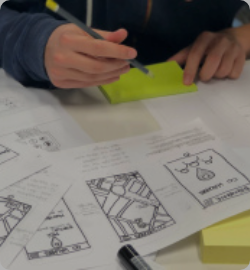Please reply to the following question using a single word or phrase: 
What is the purpose of the papers and notes?

Organizing thoughts and facilitating discussion